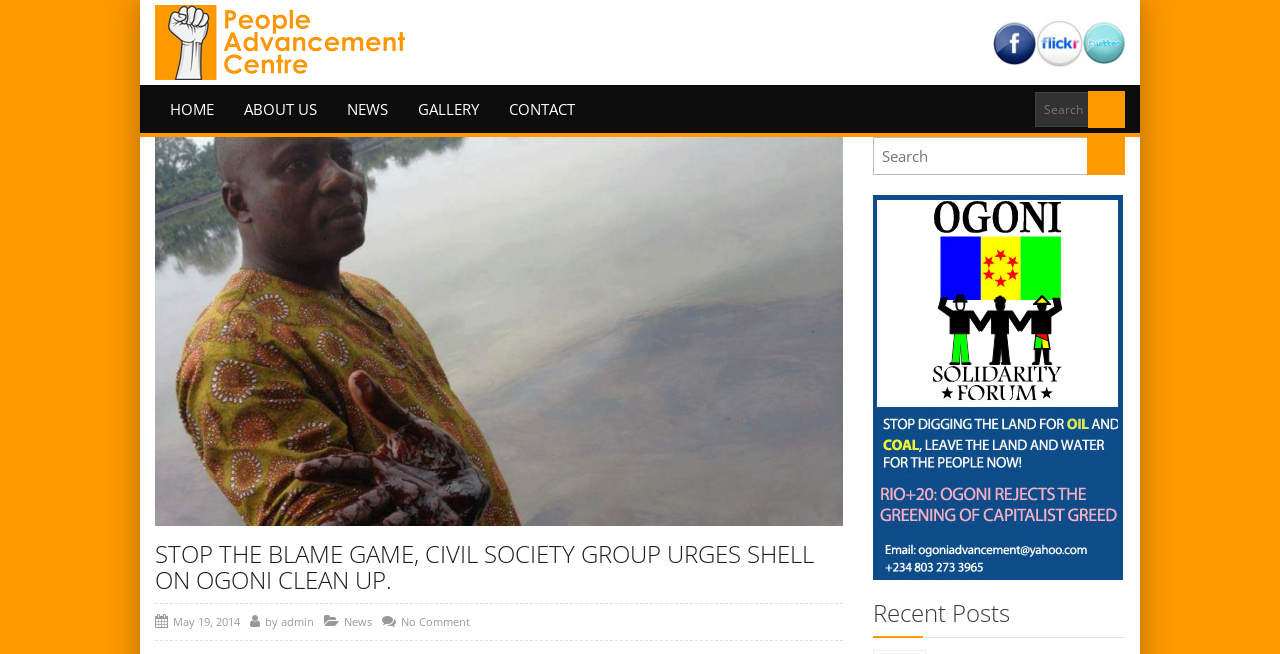How many social media links are there?
Look at the screenshot and respond with one word or a short phrase.

3